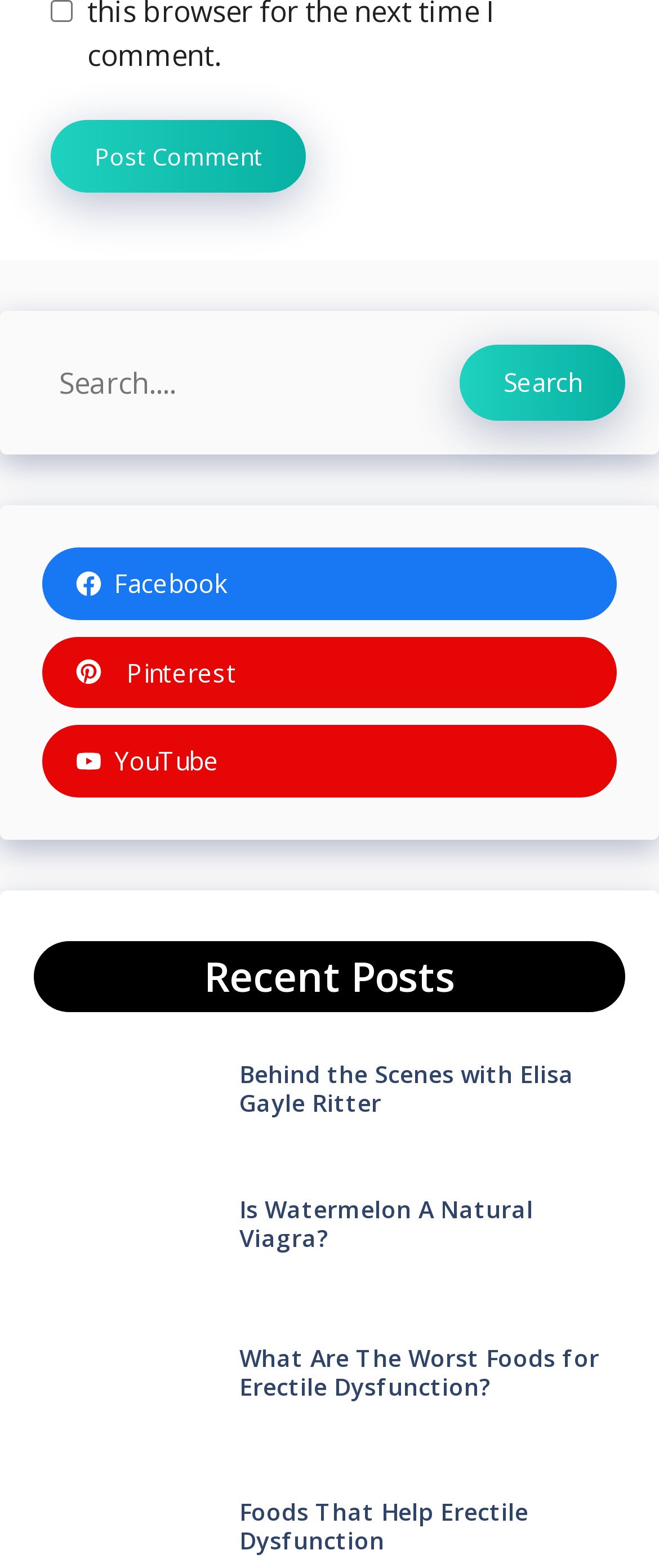What is the purpose of the checkbox?
Using the image provided, answer with just one word or phrase.

Save comment info